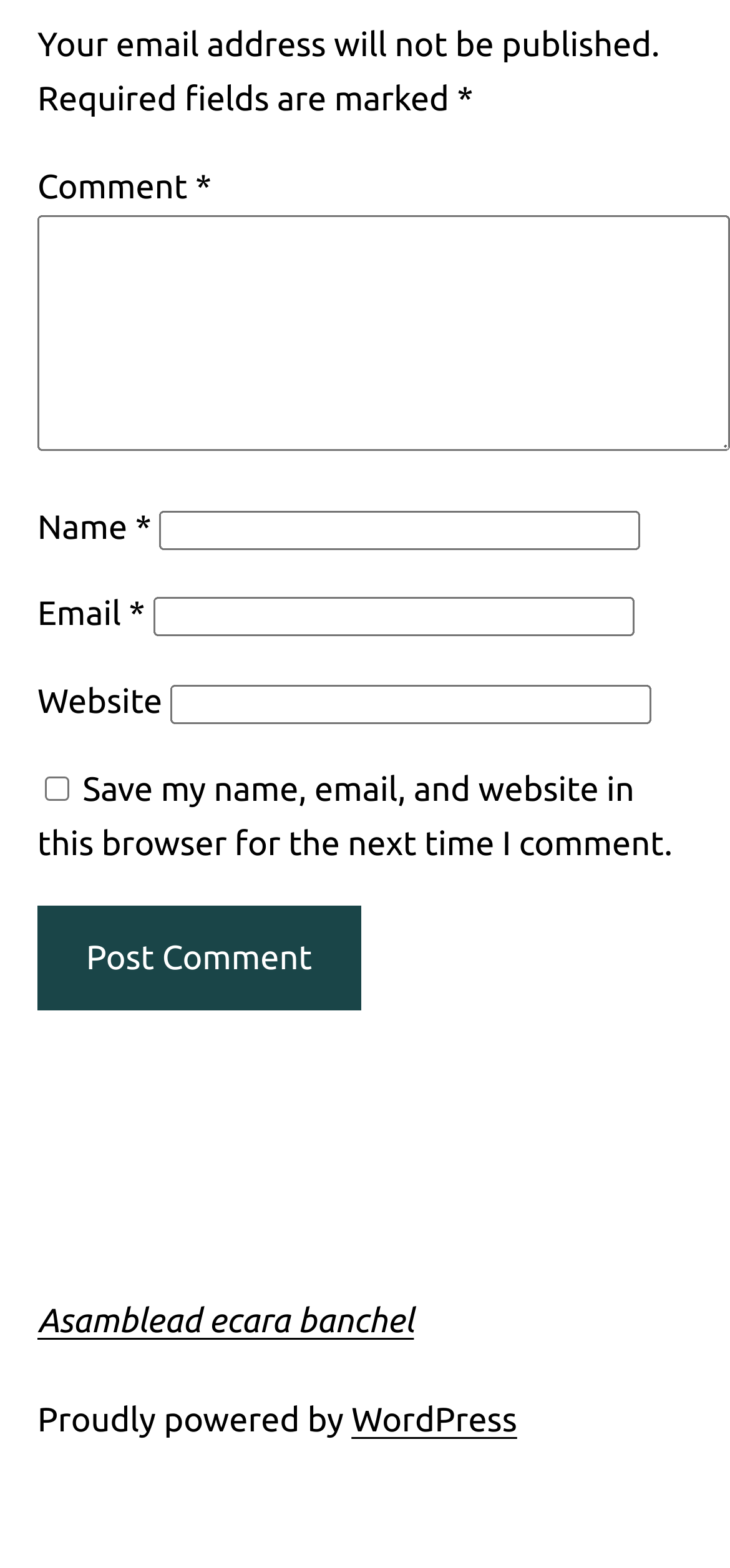What is the text of the link at the bottom of the page?
Based on the image, answer the question with as much detail as possible.

The link at the bottom of the page has the text 'WordPress', which is indicated by the link element with the text 'WordPress'.